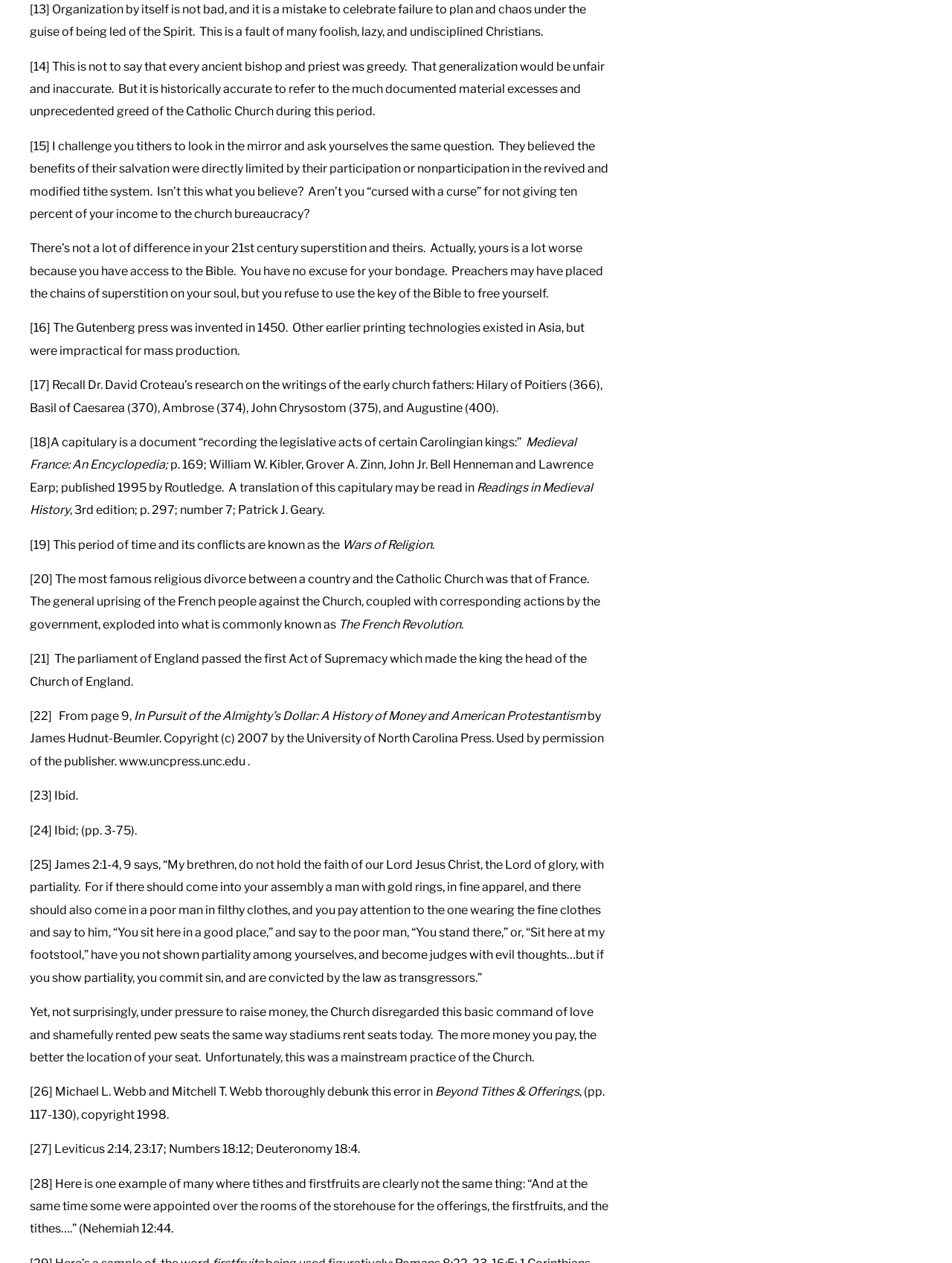What is the Gutenberg press?
We need a detailed and meticulous answer to the question.

According to the text, the Gutenberg press was invented in 1450, and it is mentioned in the context of discussing the history of printing technologies.